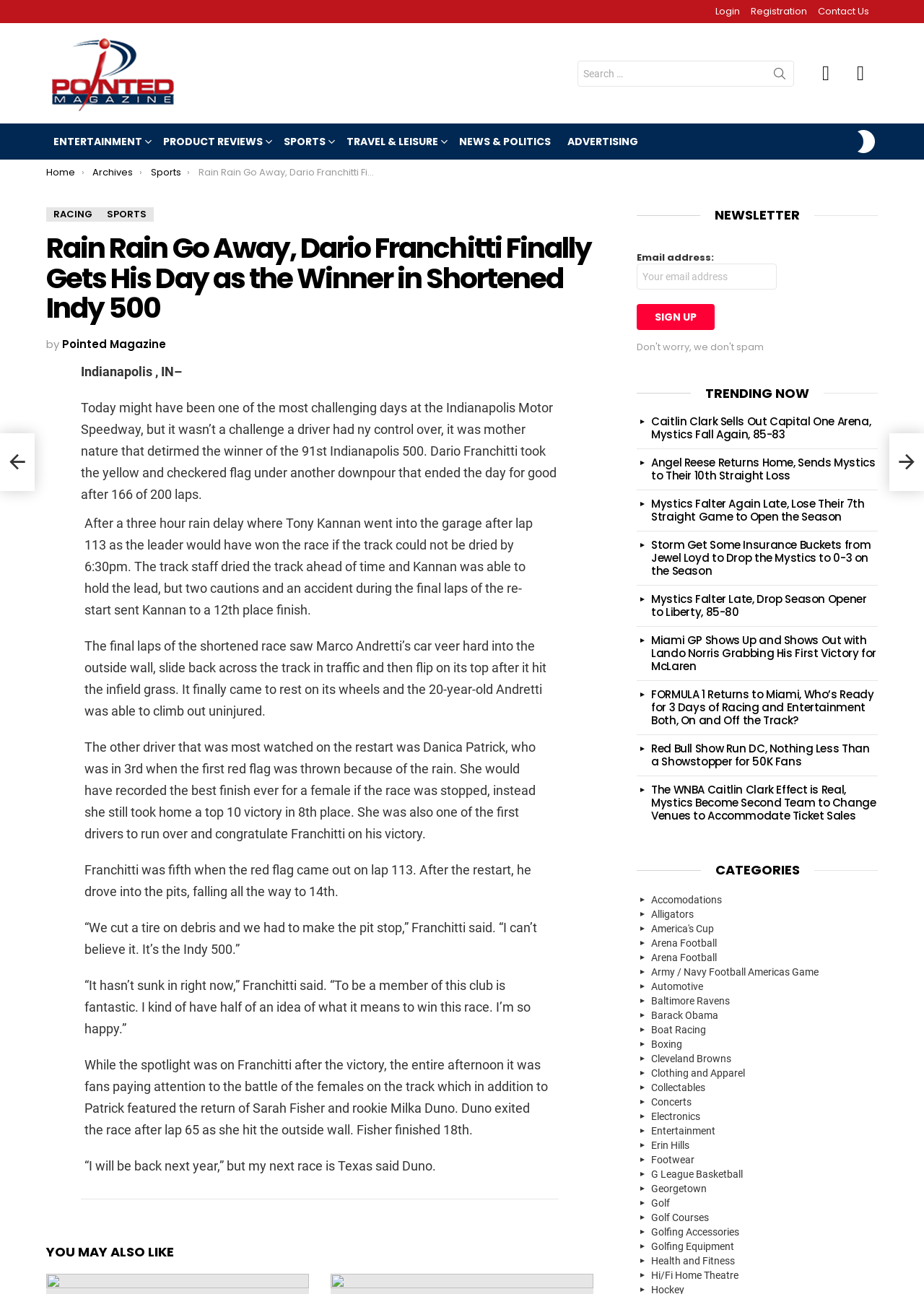Locate the bounding box coordinates of the clickable area to execute the instruction: "Login to the website". Provide the coordinates as four float numbers between 0 and 1, represented as [left, top, right, bottom].

[0.774, 0.0, 0.801, 0.018]